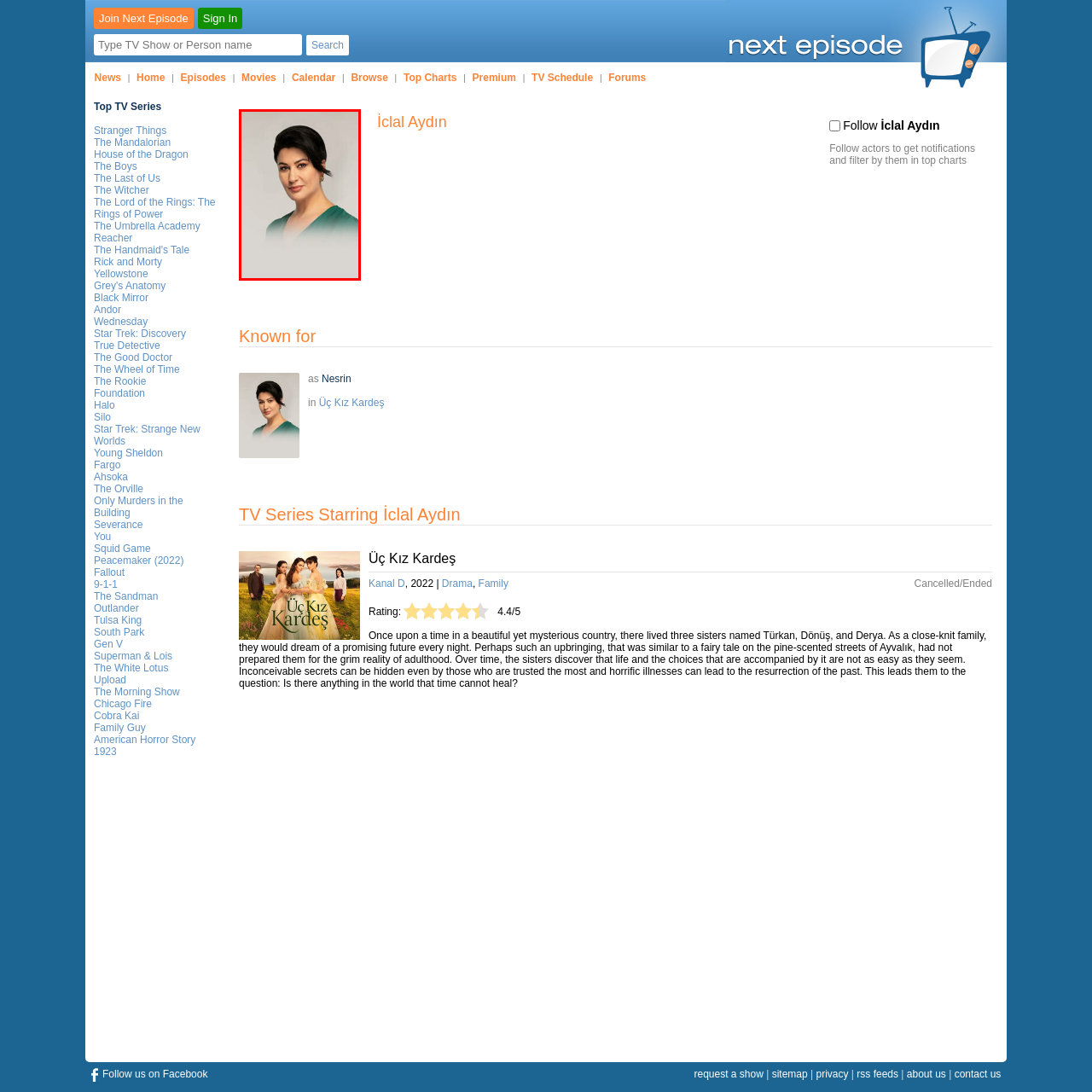Inspect the image bordered by the red bounding box and supply a comprehensive response to the upcoming question based on what you see in the image: What is the purpose of the blurred backdrop?

The caption explains that the 'backdrop is softly blurred, focusing attention on her', which implies that the blurred backdrop is intended to draw attention to the woman and enhance her polished and professional appearance.